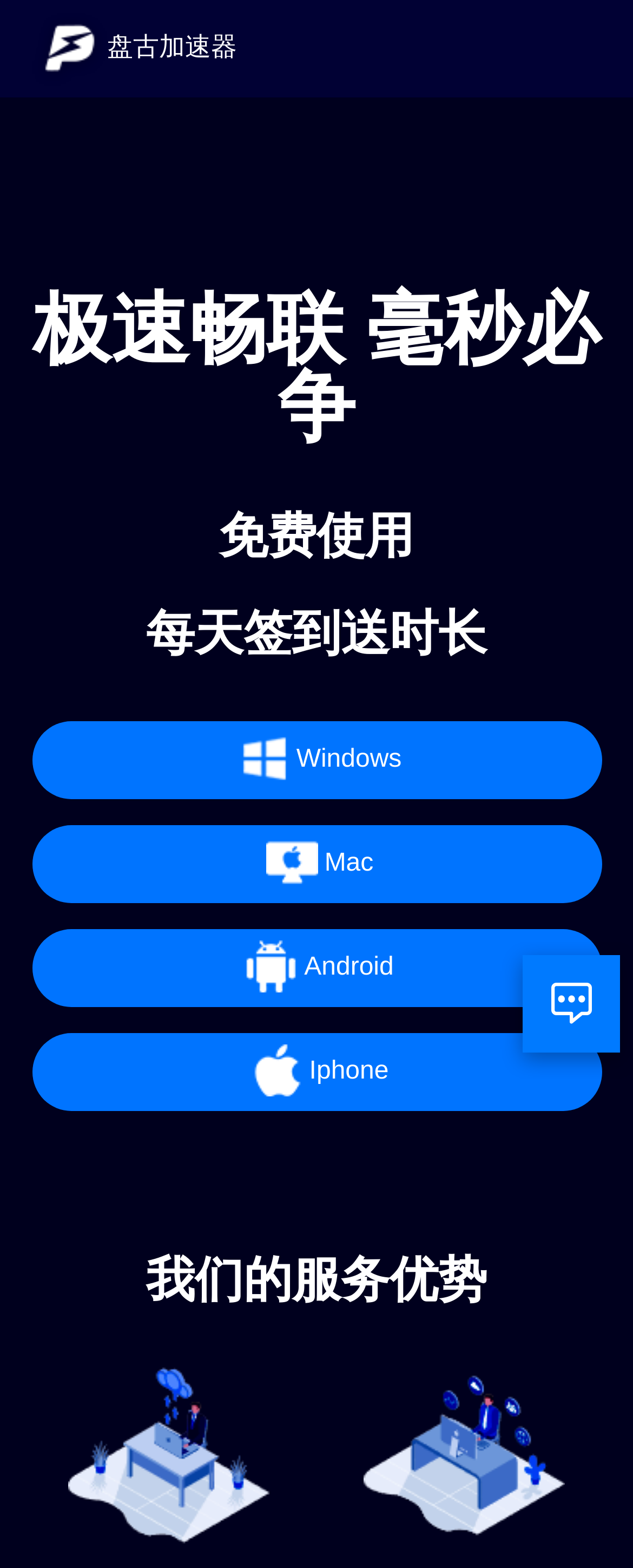Elaborate on the webpage's design and content in a detailed caption.

The webpage is the official website of 盘古加速器 (Pangu Accelerator). At the top, there is a header section with a logo image on the left side. Below the header, there is a main content section that occupies most of the page. 

In the main content section, there are four headings in a vertical sequence, stating the benefits of the accelerator, including "极速畅联 毫秒必争" (Fast and Smooth Connection), "免费使用" (Free to Use), "每天签到送时长" (Daily Sign-in Rewards), and "我们的服务优势" (Our Service Advantages). 

Below the headings, there are four links to download the accelerator for different platforms, including Windows, Mac, Android, and iPhone. Each link is accompanied by a platform-specific icon on the right side. These links are arranged vertically, with the Windows link at the top and the iPhone link at the bottom.

On the right side of the page, there are two large images, one above the other, which seem to be promotional images for the accelerator's services. At the bottom of the page, there is an iframe element, which may contain additional content or a widget.